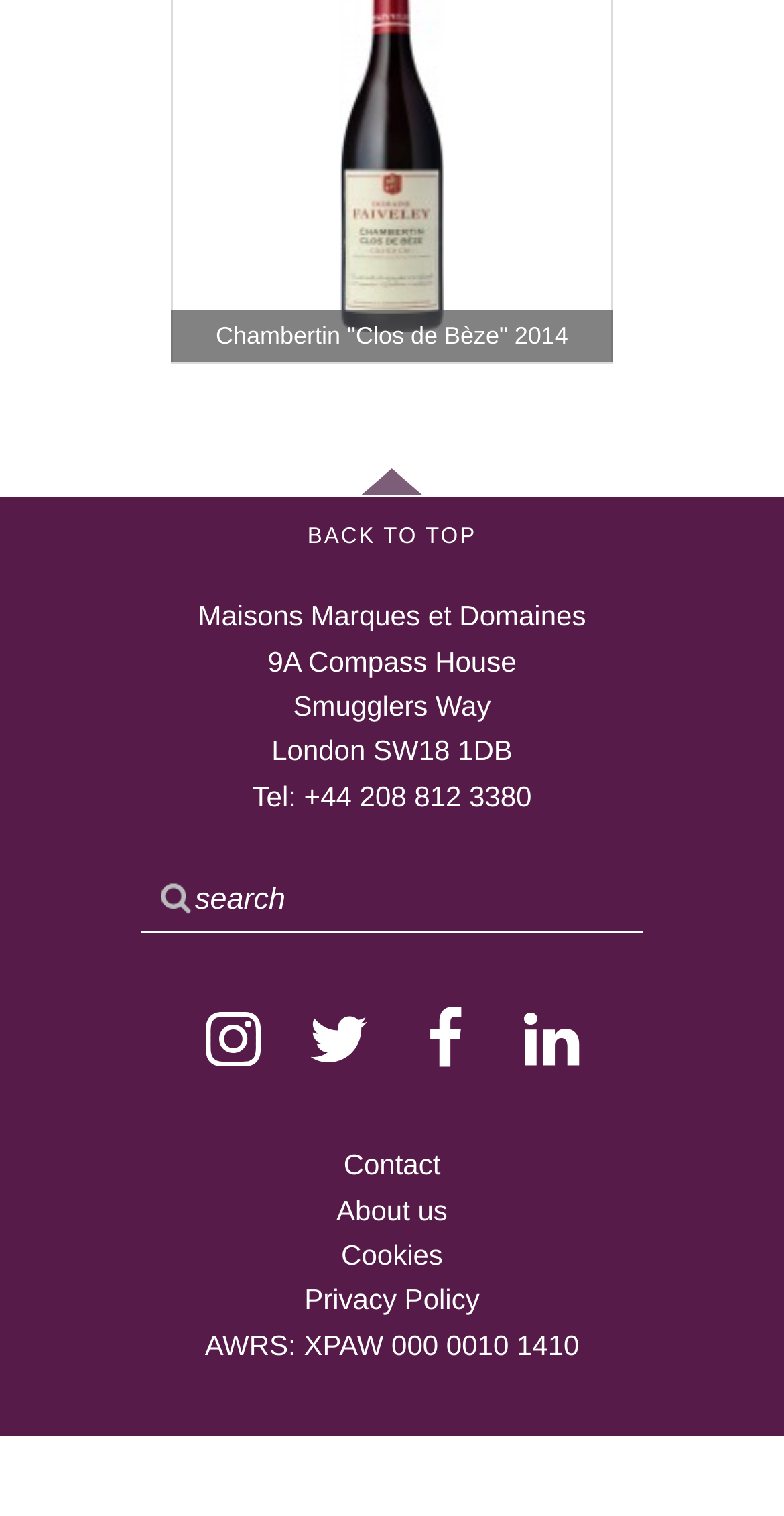Please find the bounding box coordinates for the clickable element needed to perform this instruction: "click the phone number +44 208 812 3380".

[0.388, 0.514, 0.678, 0.535]